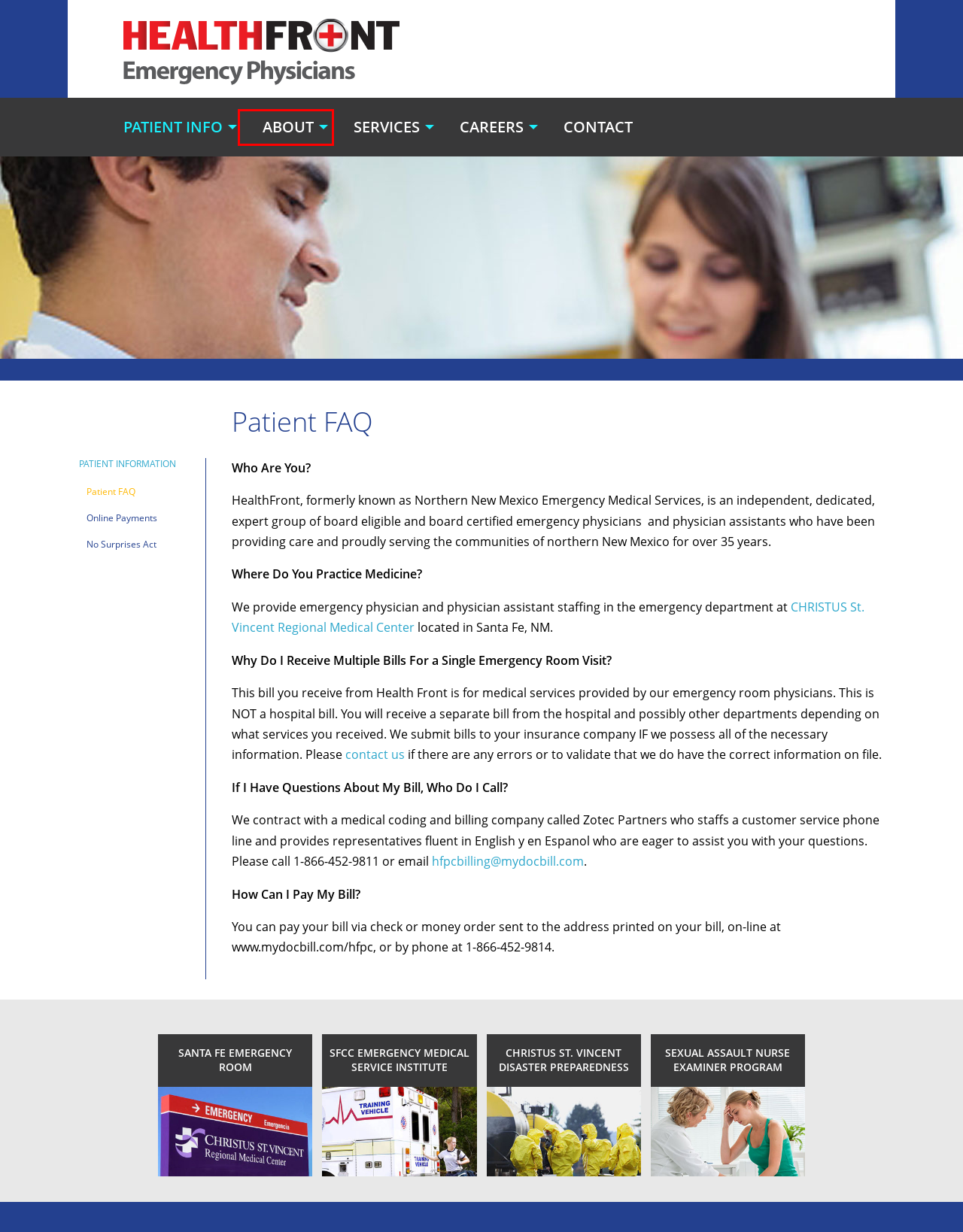You have a screenshot of a webpage with a red rectangle bounding box around a UI element. Choose the best description that matches the new page after clicking the element within the bounding box. The candidate descriptions are:
A. CSV Regional Medical Center Emergency Department | HealthFront
B. About HealthFront | HealthFront
C. Services | HealthFront
D. Online Payments | HealthFront
E. Careers | HealthFront
F. Patient Information | HealthFront
G. Your rights and protections against surprise medical bills in the state of New Mexico | HealthFront
H. HealthFront Emergency Physicians in Santa Fe NM

B